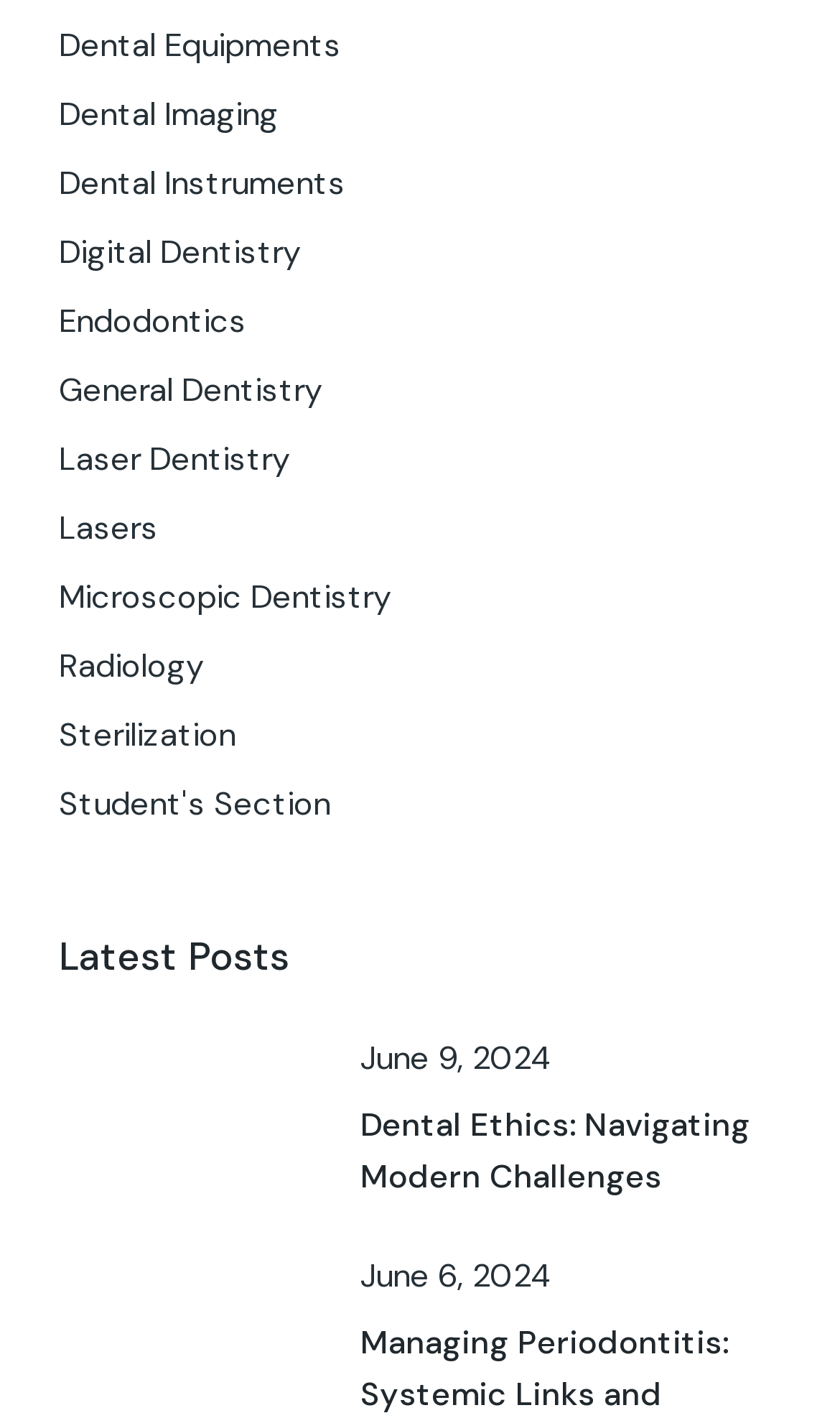What is the title of the first article?
From the screenshot, supply a one-word or short-phrase answer.

Dental Ethics: Navigating Modern Challenges